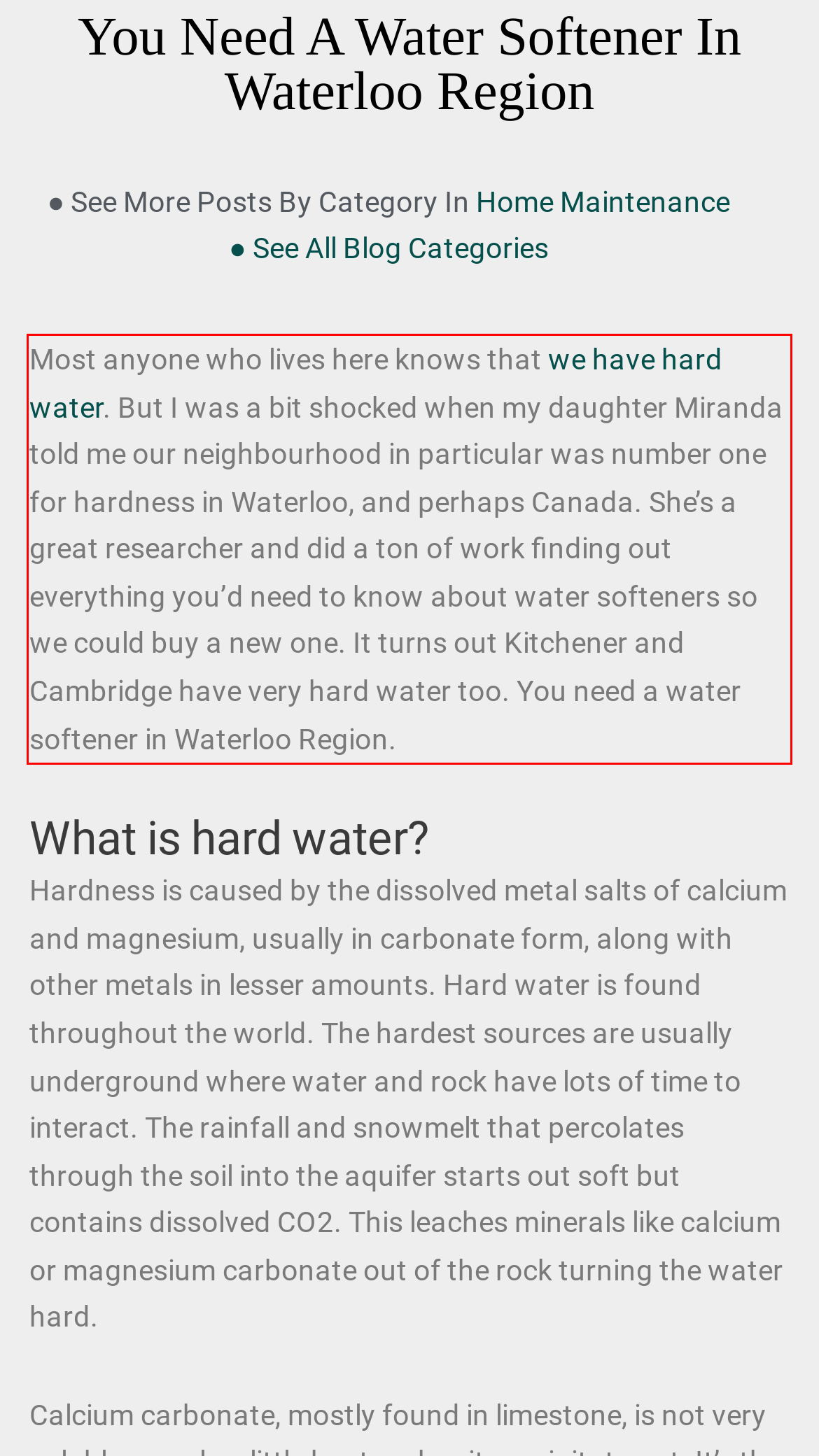Analyze the red bounding box in the provided webpage screenshot and generate the text content contained within.

Most anyone who lives here knows that we have hard water. But I was a bit shocked when my daughter Miranda told me our neighbourhood in particular was number one for hardness in Waterloo, and perhaps Canada. She’s a great researcher and did a ton of work finding out everything you’d need to know about water softeners so we could buy a new one. It turns out Kitchener and Cambridge have very hard water too. You need a water softener in Waterloo Region.